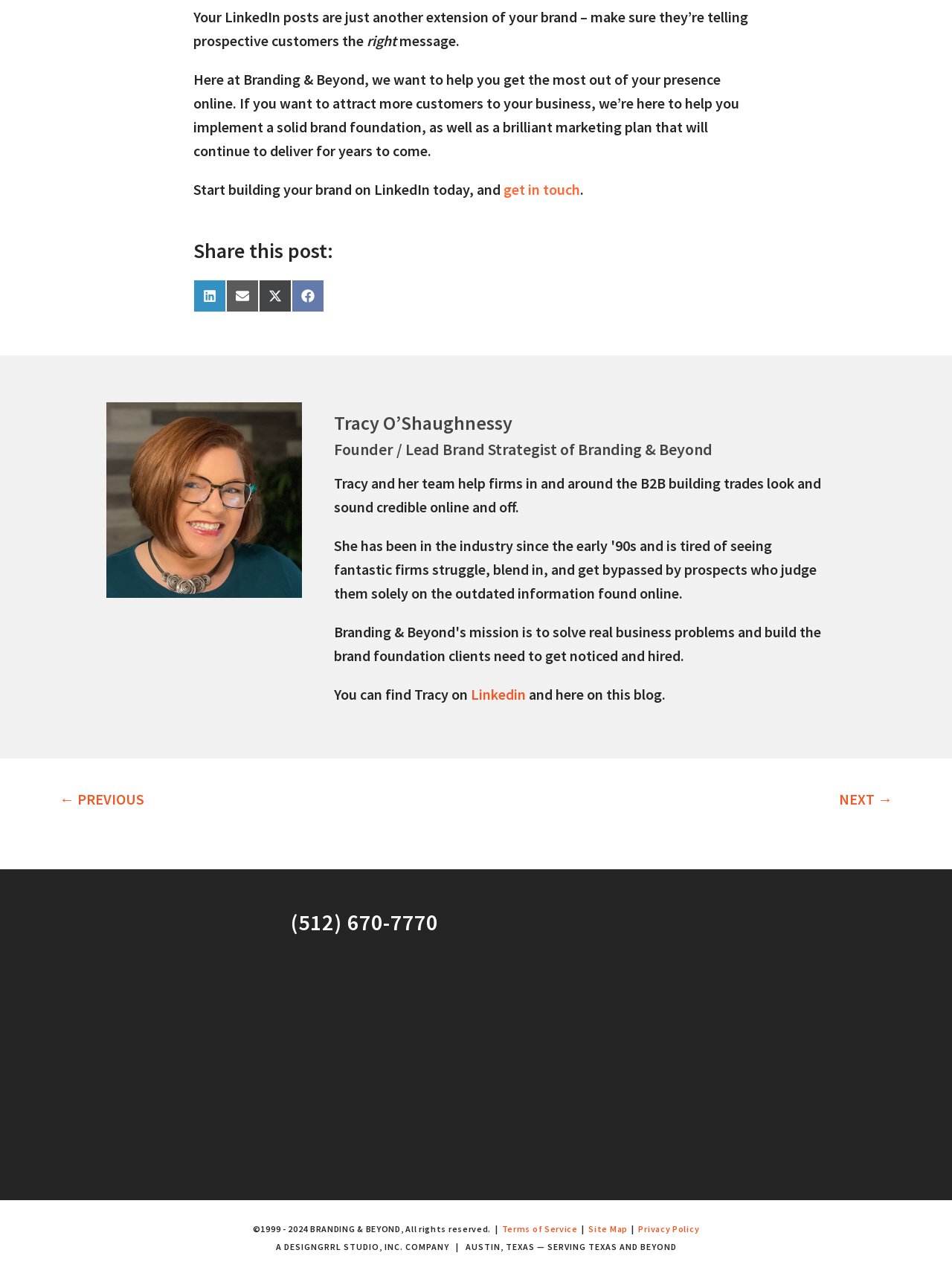What is the purpose of the 'Share this post:' section?
Answer the question with a single word or phrase by looking at the picture.

To share the post on social media